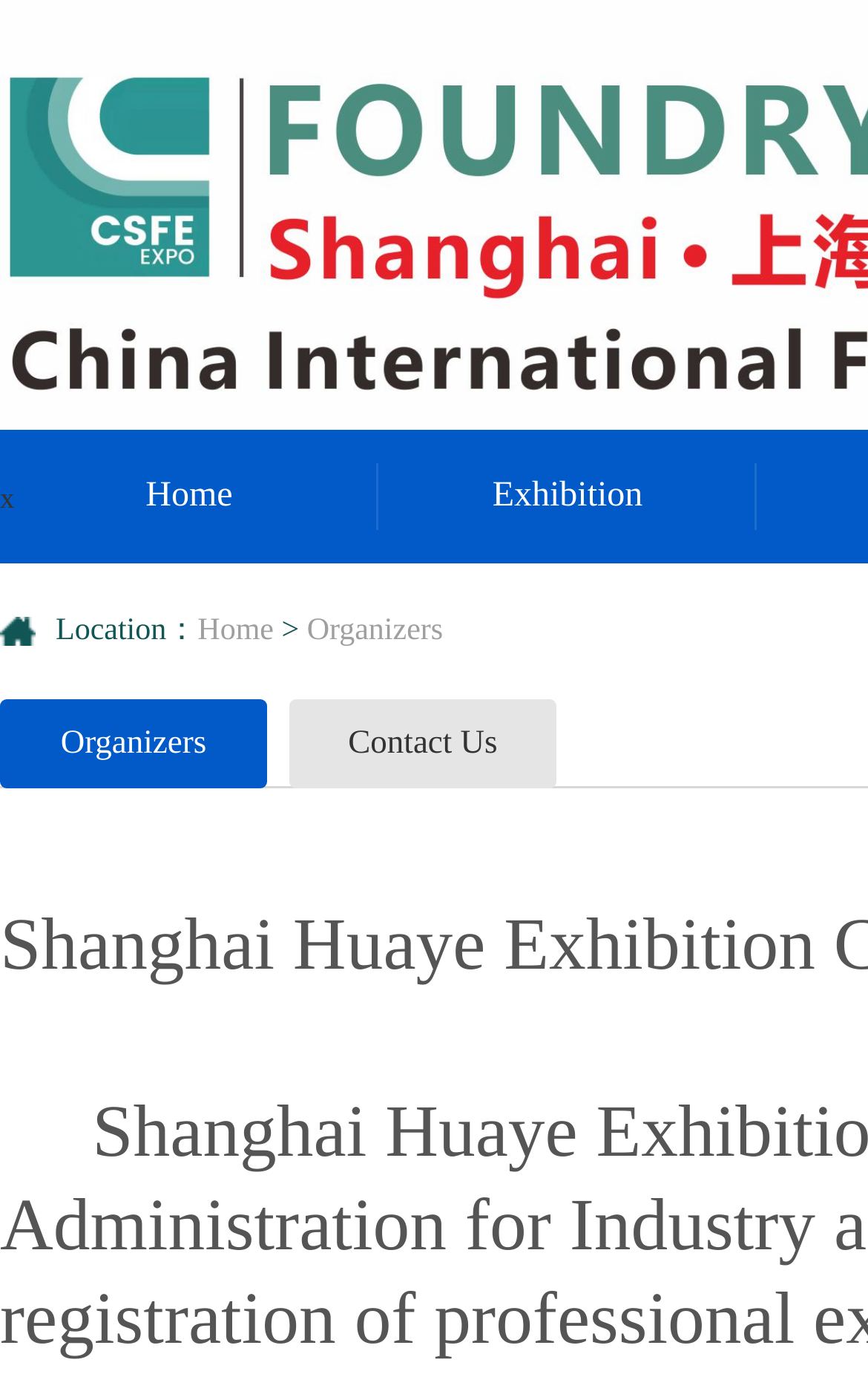Point out the bounding box coordinates of the section to click in order to follow this instruction: "check organizers".

[0.354, 0.447, 0.51, 0.472]